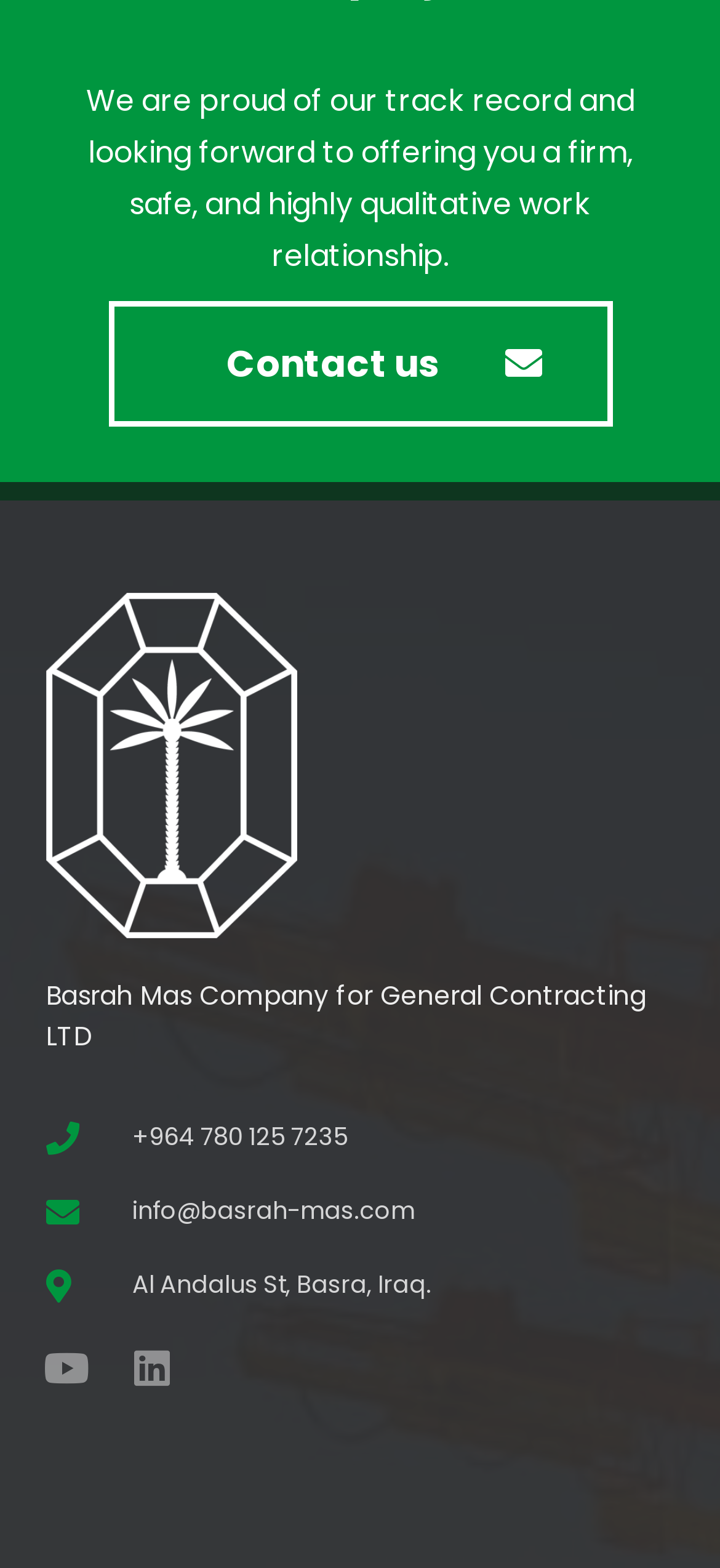How many social media links are present?
Based on the screenshot, provide a one-word or short-phrase response.

2